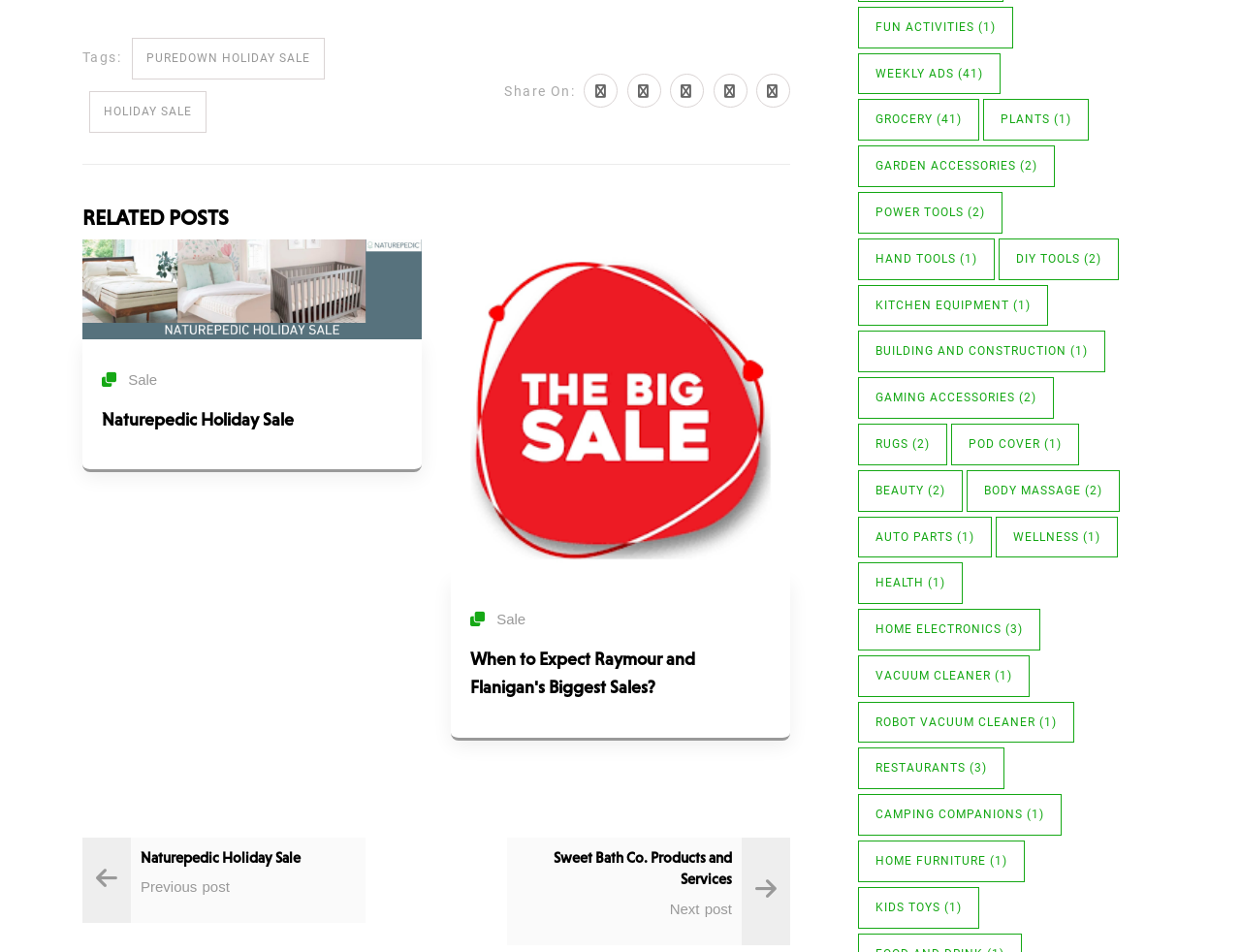Please identify the bounding box coordinates of the area I need to click to accomplish the following instruction: "Share on Facebook".

[0.471, 0.077, 0.498, 0.113]